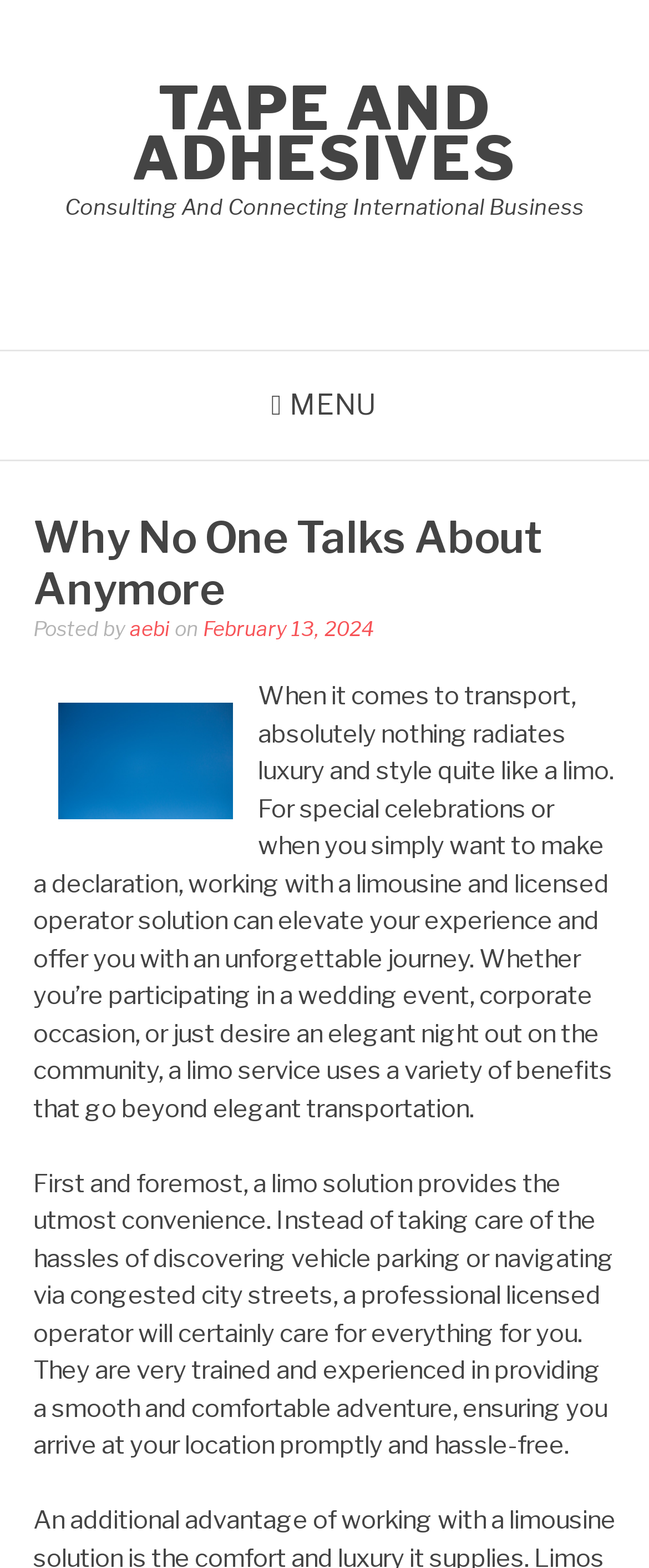Carefully examine the image and provide an in-depth answer to the question: What is the primary benefit of using a limo service?

According to the article, the primary benefit of using a limo service is convenience, as it eliminates the need to worry about parking and navigating through congested city streets.